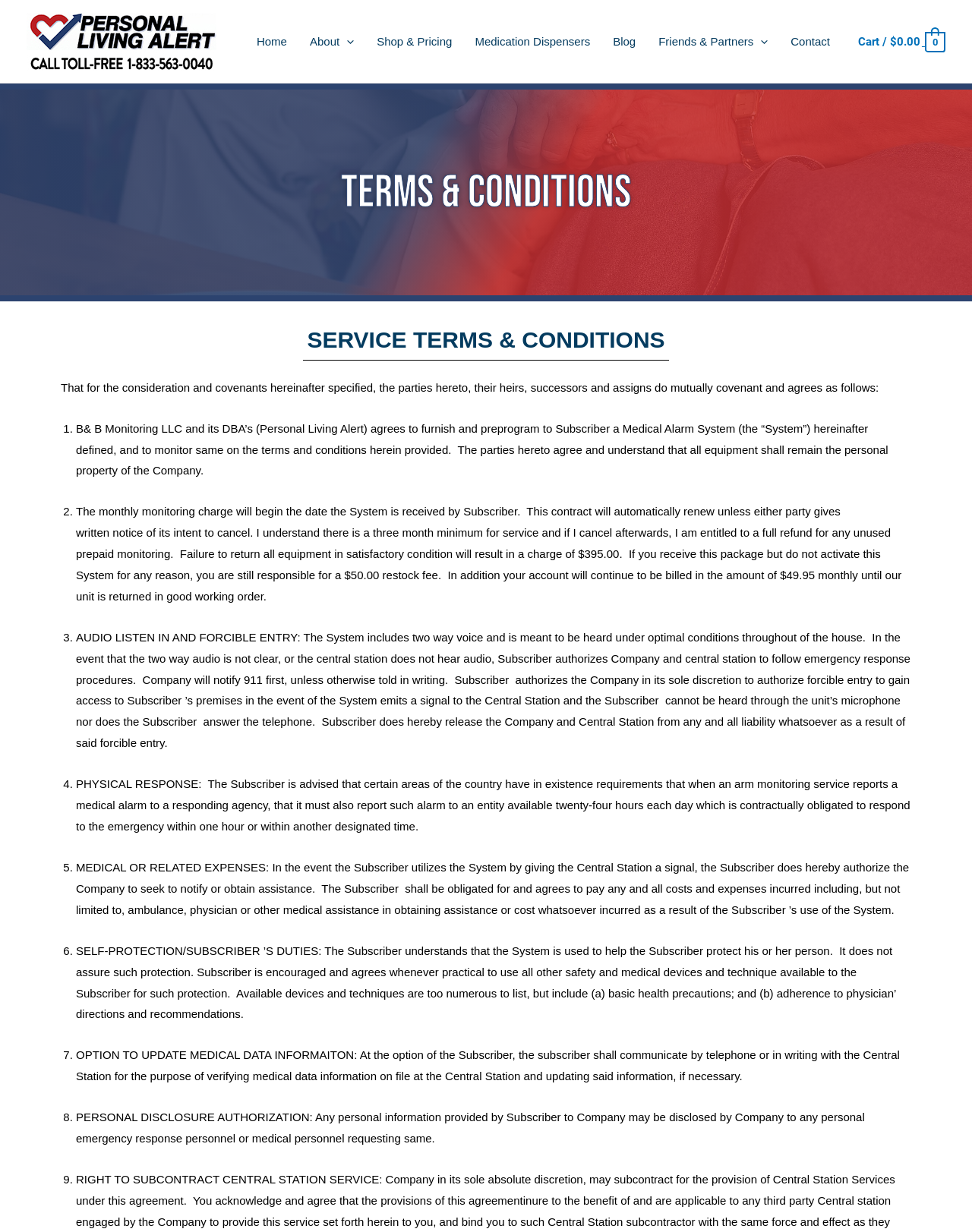Please identify the bounding box coordinates of the element's region that should be clicked to execute the following instruction: "Click on the 'Contact' link". The bounding box coordinates must be four float numbers between 0 and 1, i.e., [left, top, right, bottom].

[0.802, 0.015, 0.866, 0.052]